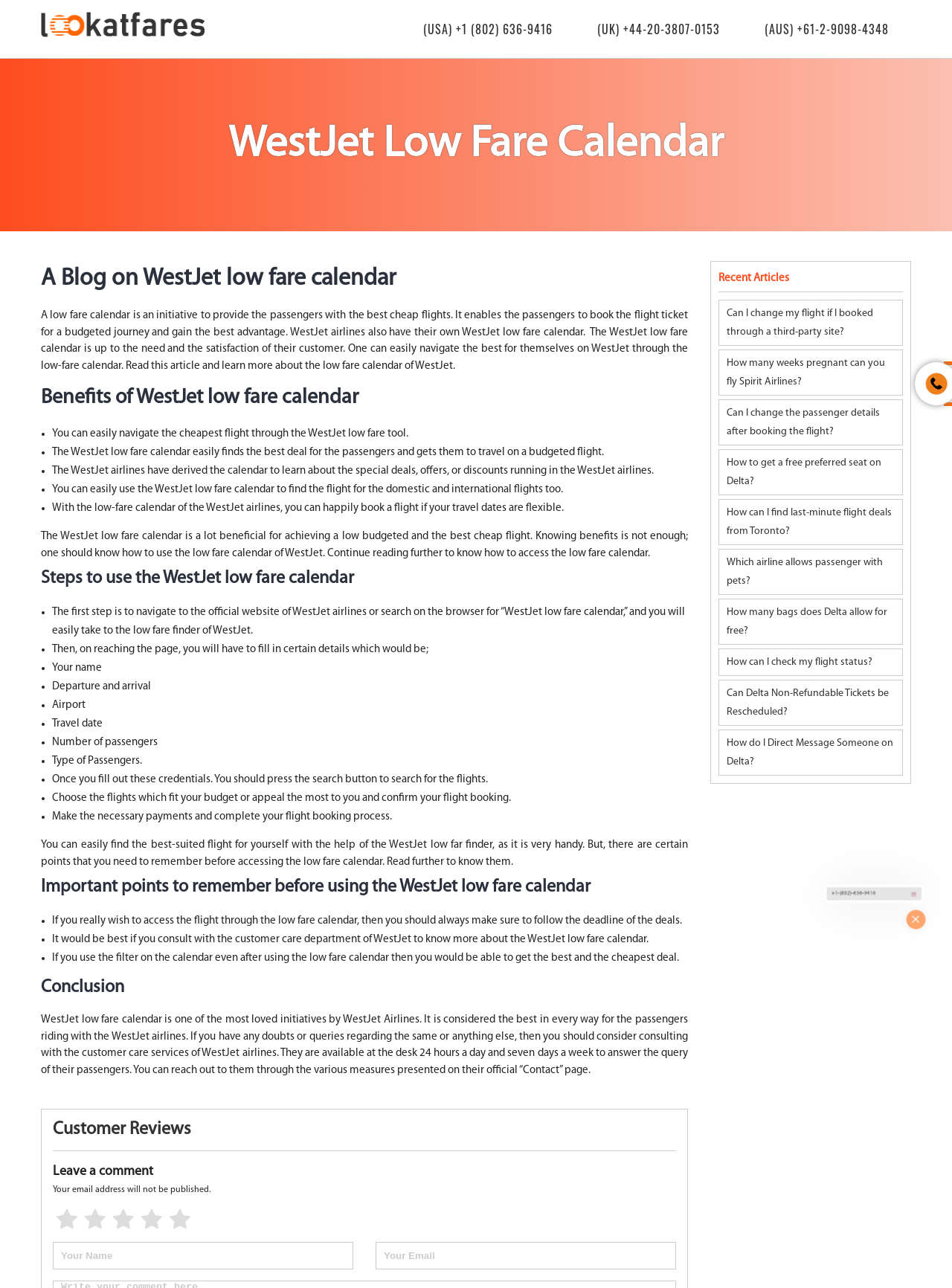Please identify the coordinates of the bounding box for the clickable region that will accomplish this instruction: "Rate the article with 5 stars".

[0.174, 0.937, 0.204, 0.958]